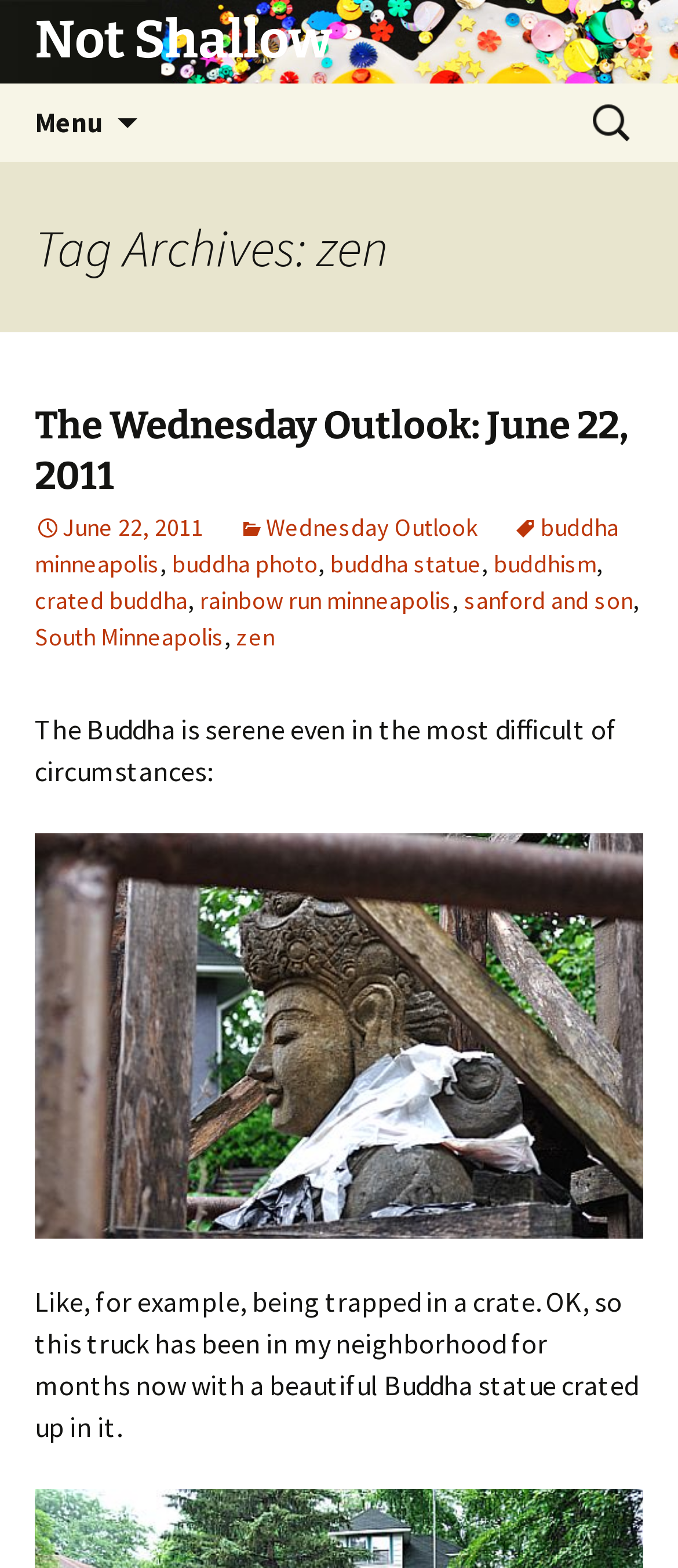Generate an in-depth caption that captures all aspects of the webpage.

The webpage has a title "Not Shallow" and a menu button at the top left corner. Next to the menu button is a "Skip to content" link. On the top right corner, there is a search bar with a label "Search for:".

Below the search bar, there is a header section with a title "Tag Archives: zen". Underneath the header, there is a blog post titled "The Wednesday Outlook: June 22, 2011". The post has a date "June 22, 2011" and several tags including "Wednesday Outlook", "buddha minneapolis", "buddha photo", "buddha statue", "buddhism", "crated buddha", "rainbow run minneapolis", "sanford and son", and "South Minneapolis".

The blog post content starts with a quote "The Buddha is serene even in the most difficult of circumstances:". Below the quote, there is an image that takes up most of the page width. The image is followed by a paragraph of text describing a Buddha statue trapped in a crate in a truck that has been in the author's neighborhood for months.